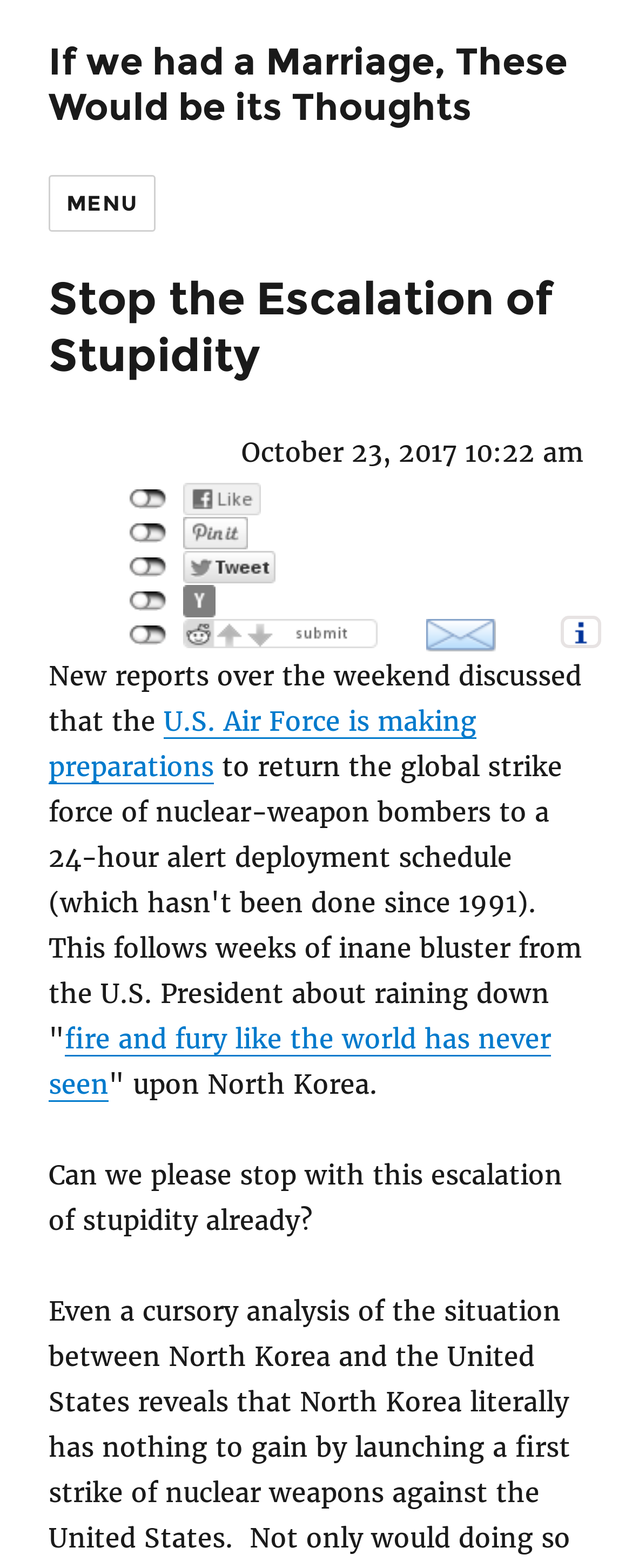Identify the bounding box for the UI element that is described as follows: "Cottage".

None